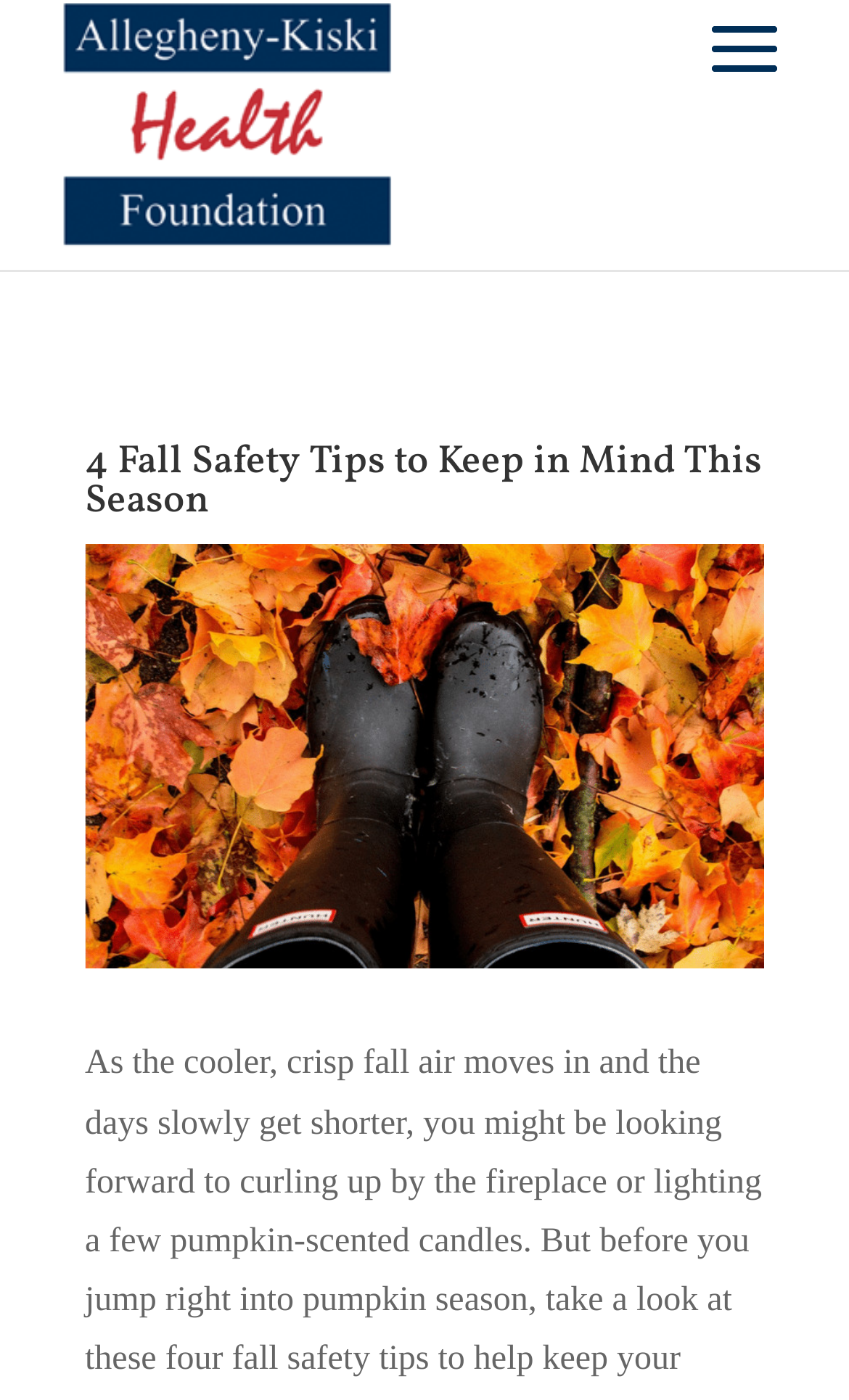Identify and provide the text of the main header on the webpage.

4 Fall Safety Tips to Keep in Mind This Season